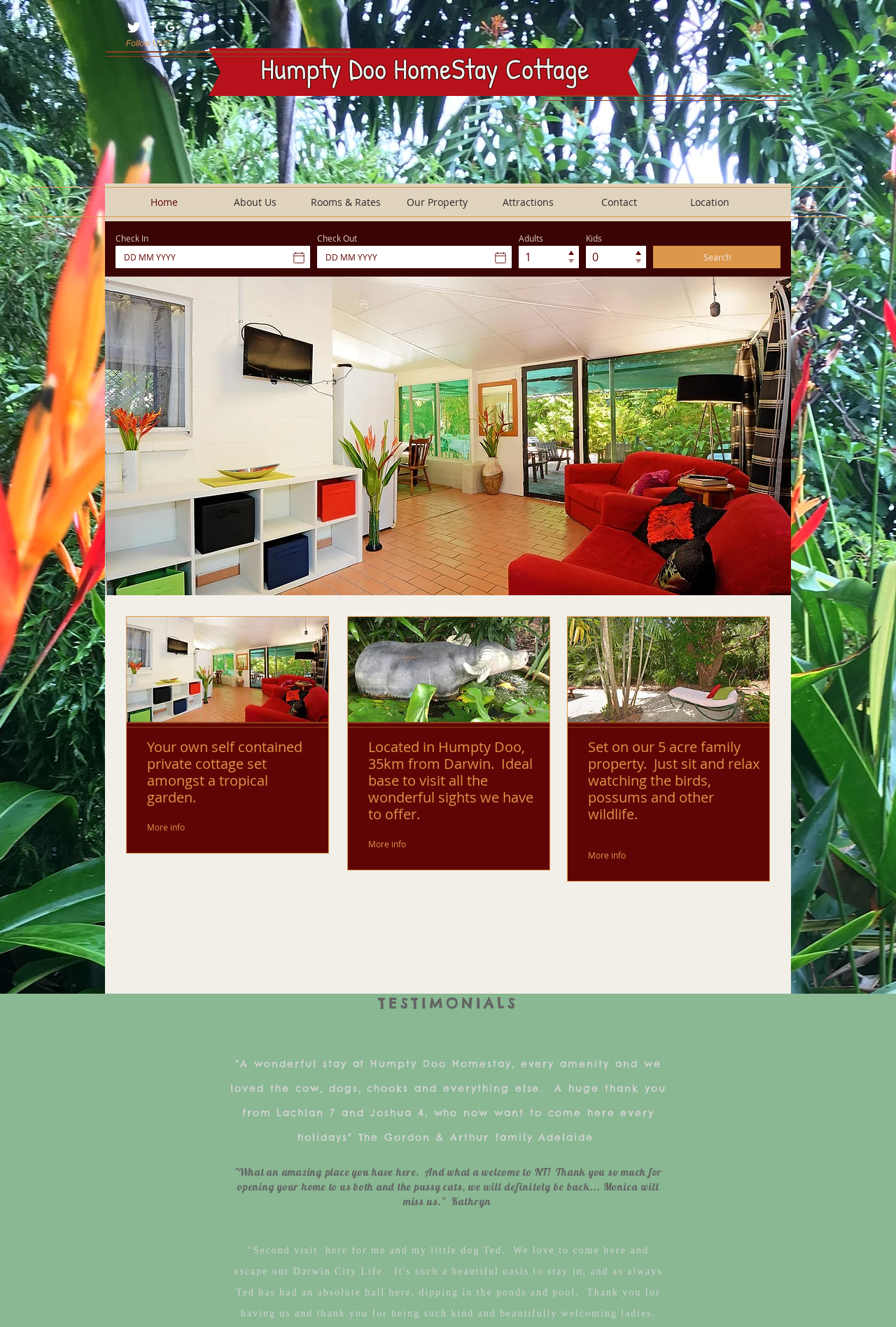How far is Humpty Doo from Darwin?
Kindly offer a comprehensive and detailed response to the question.

According to the webpage, Humpty Doo is located 35km from Darwin, making it an ideal base to visit all the wonderful sights in the area.